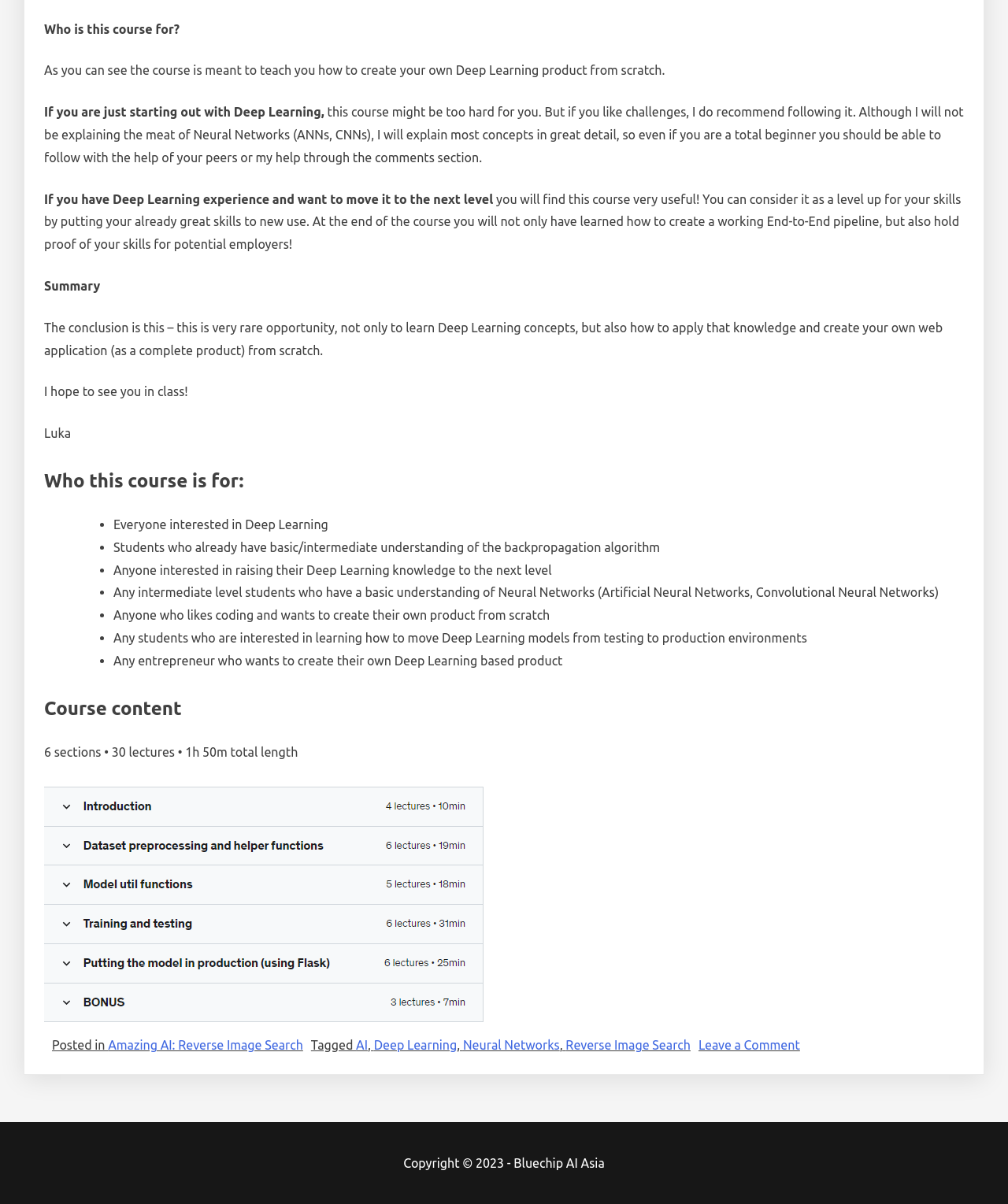Find the bounding box coordinates for the UI element that matches this description: "Reverse Image Search".

[0.561, 0.862, 0.685, 0.874]